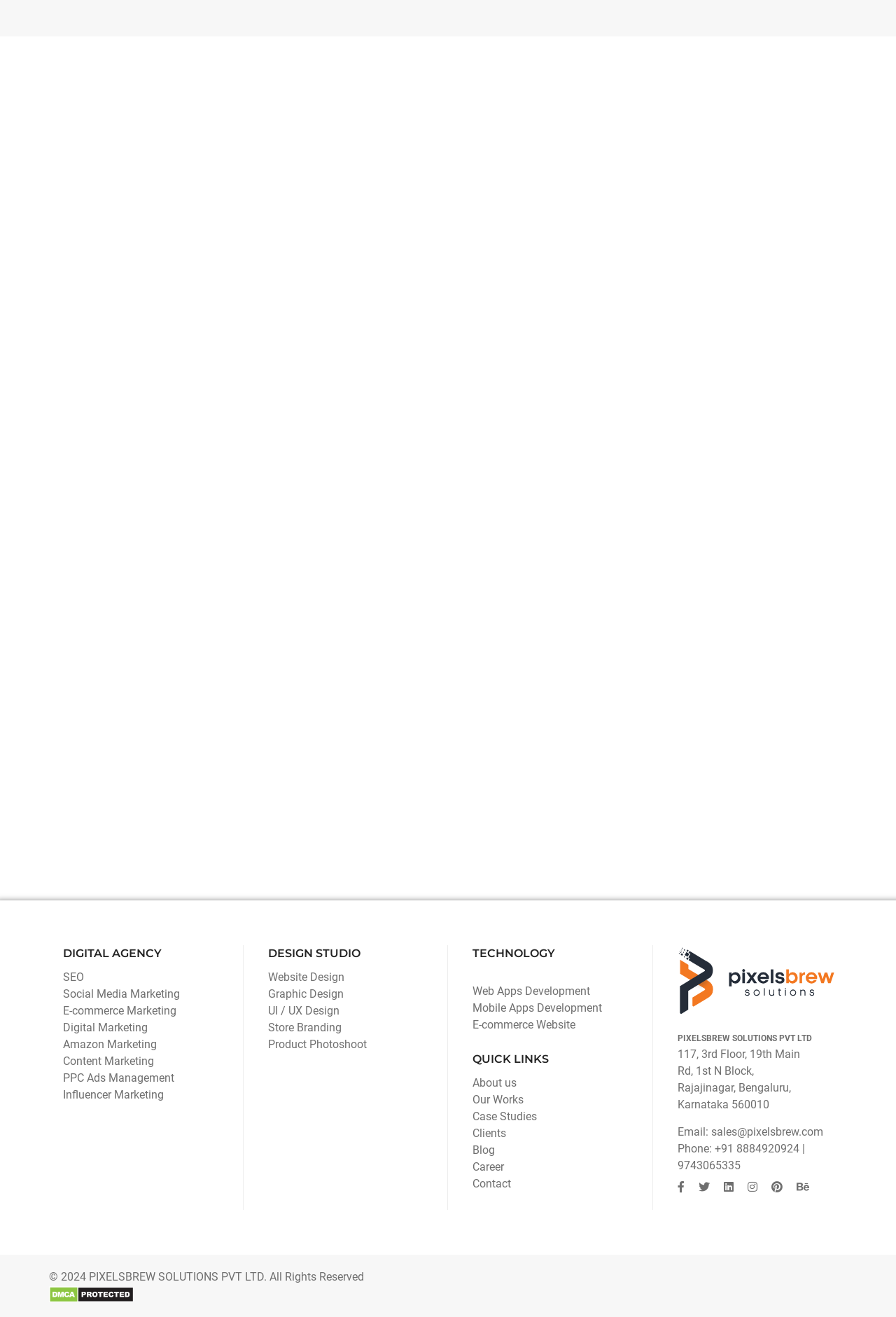Please provide a brief answer to the question using only one word or phrase: 
What is the purpose of the QUICK LINKS section?

To provide quick access to various pages